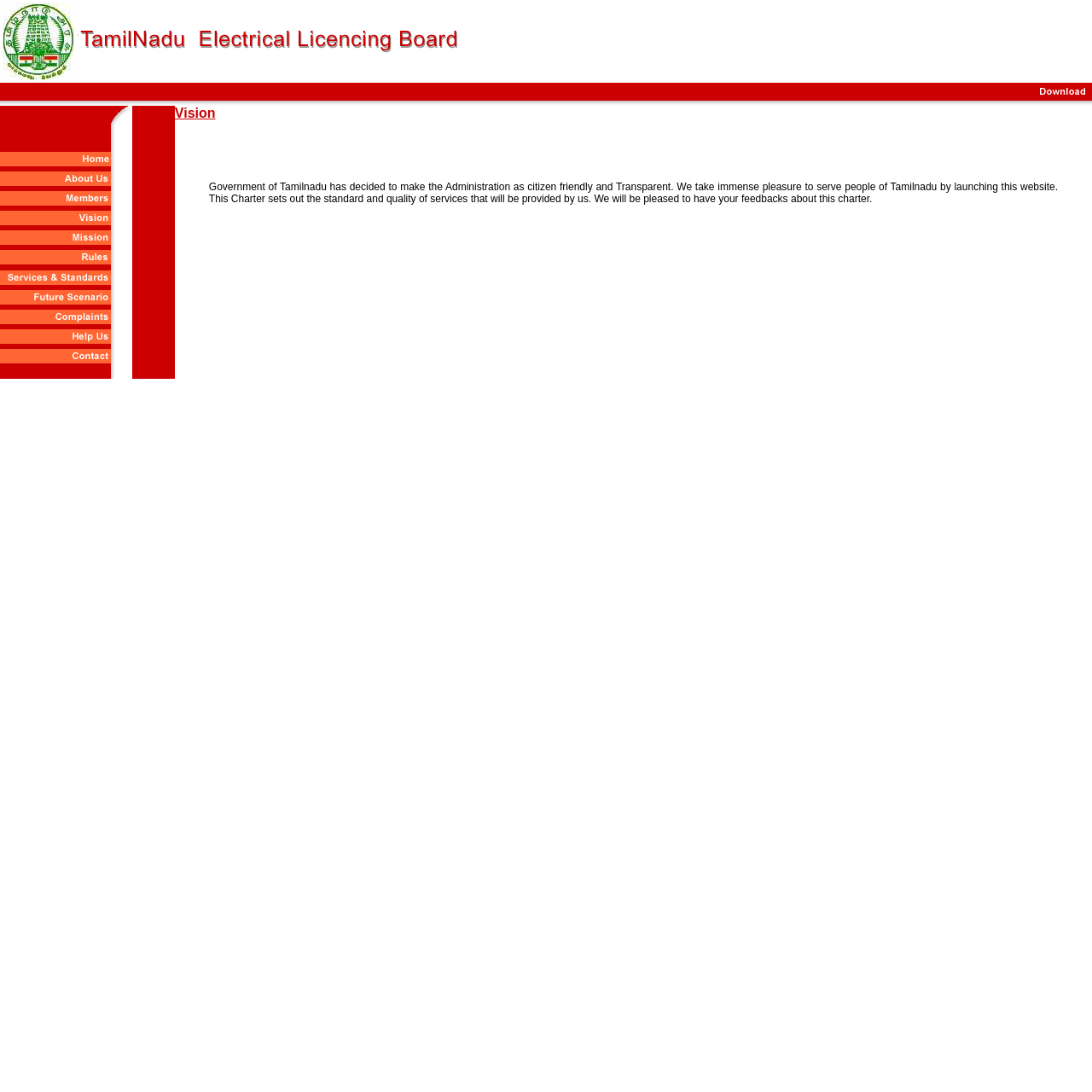Provide a thorough and detailed response to the question by examining the image: 
What is the purpose of this webpage?

Based on the webpage's structure and content, it appears to be a government website related to electrical licensing in Tamil Nadu, India. The webpage likely provides information and resources for individuals or organizations seeking electrical licenses or permits.